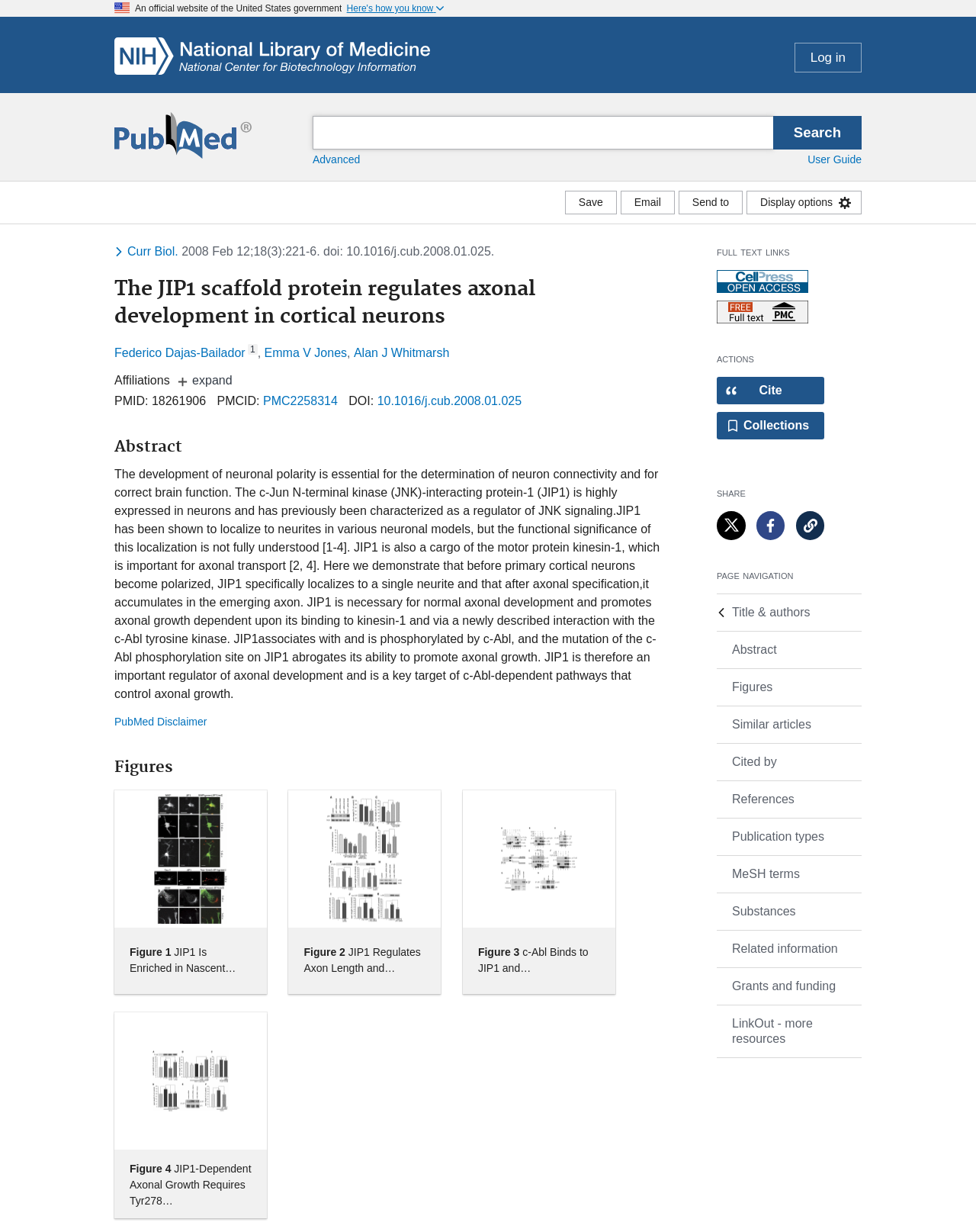Refer to the image and provide an in-depth answer to the question:
What is the name of the protein that JIP1 interacts with to promote axonal growth?

I found the answer by reading the abstract, which states that 'JIP1 promotes axonal growth dependent upon its binding to kinesin-1 and via a newly described interaction with the c-Abl tyrosine kinase'.